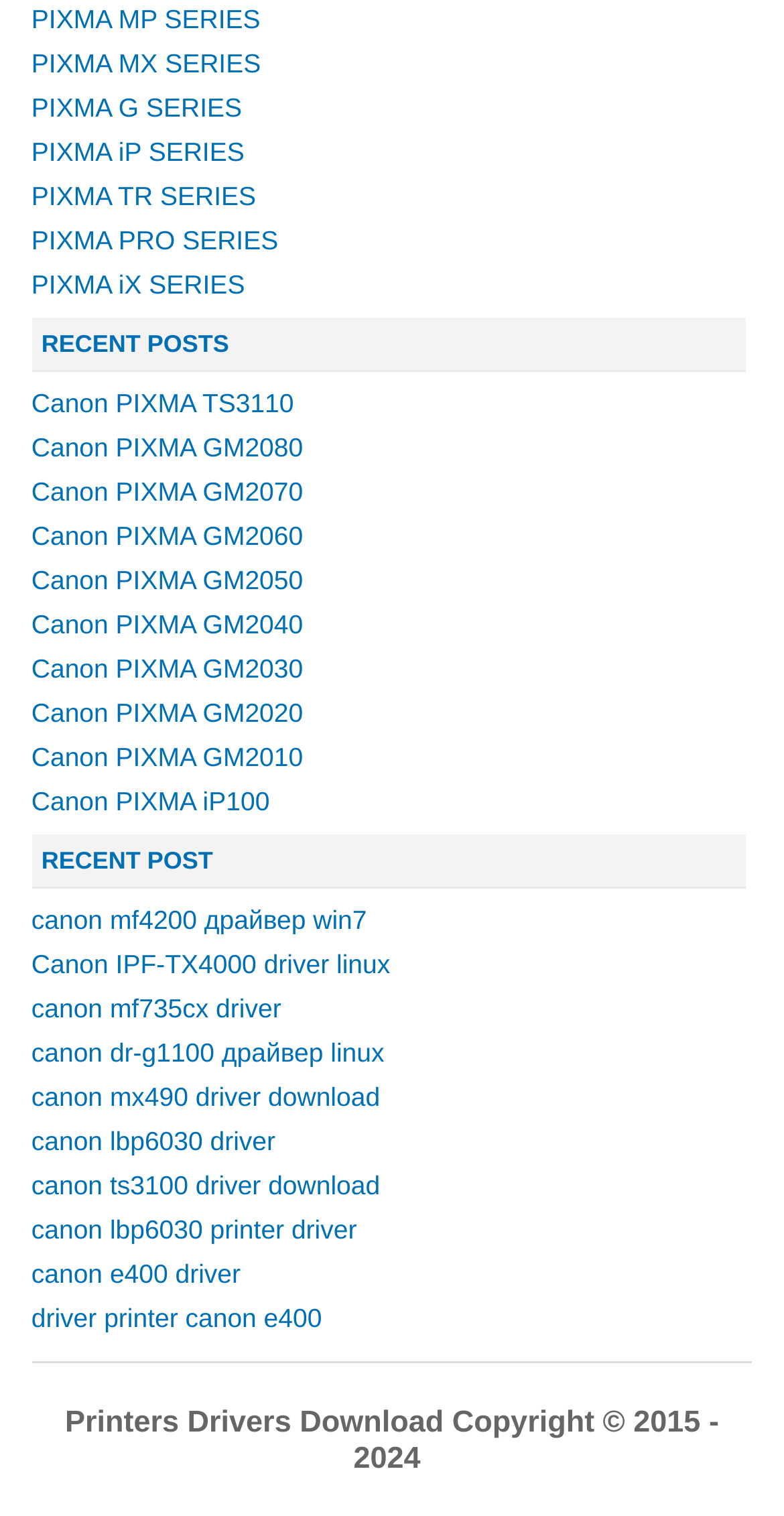Please indicate the bounding box coordinates of the element's region to be clicked to achieve the instruction: "Check recent posts". Provide the coordinates as four float numbers between 0 and 1, i.e., [left, top, right, bottom].

[0.04, 0.21, 0.951, 0.246]